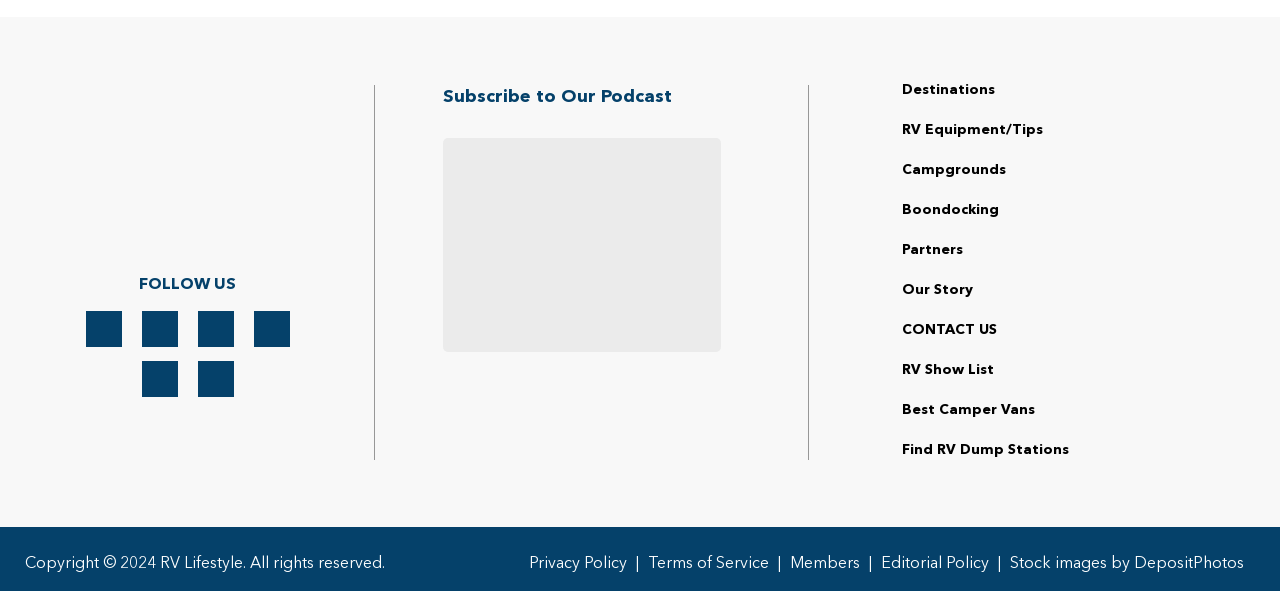Bounding box coordinates are specified in the format (top-left x, top-left y, bottom-right x, bottom-right y). All values are floating point numbers bounded between 0 and 1. Please provide the bounding box coordinate of the region this sentence describes: Our Story

[0.705, 0.479, 0.76, 0.503]